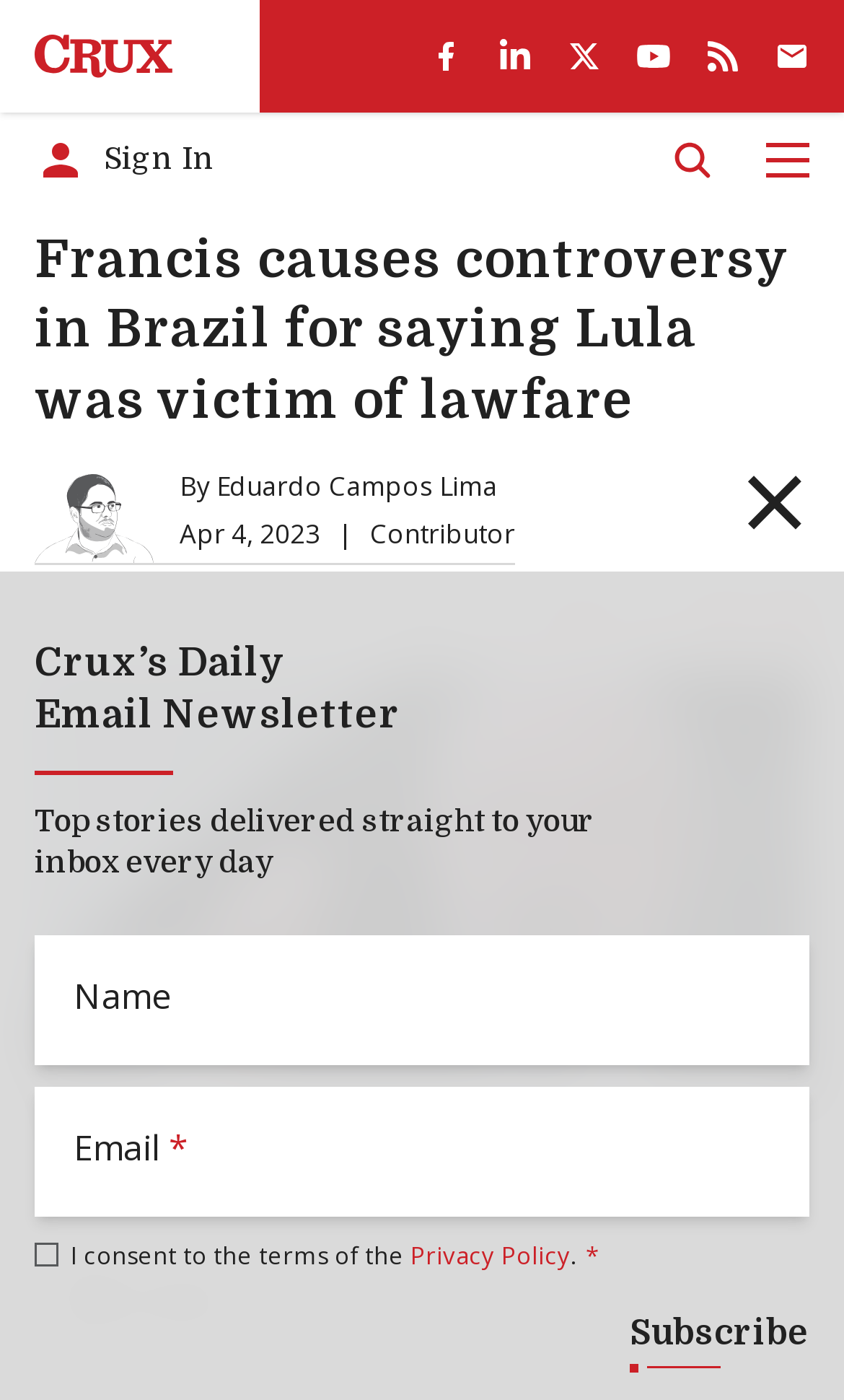Determine the bounding box coordinates of the element that should be clicked to execute the following command: "Subscribe to the newsletter".

[0.041, 0.925, 0.959, 0.98]